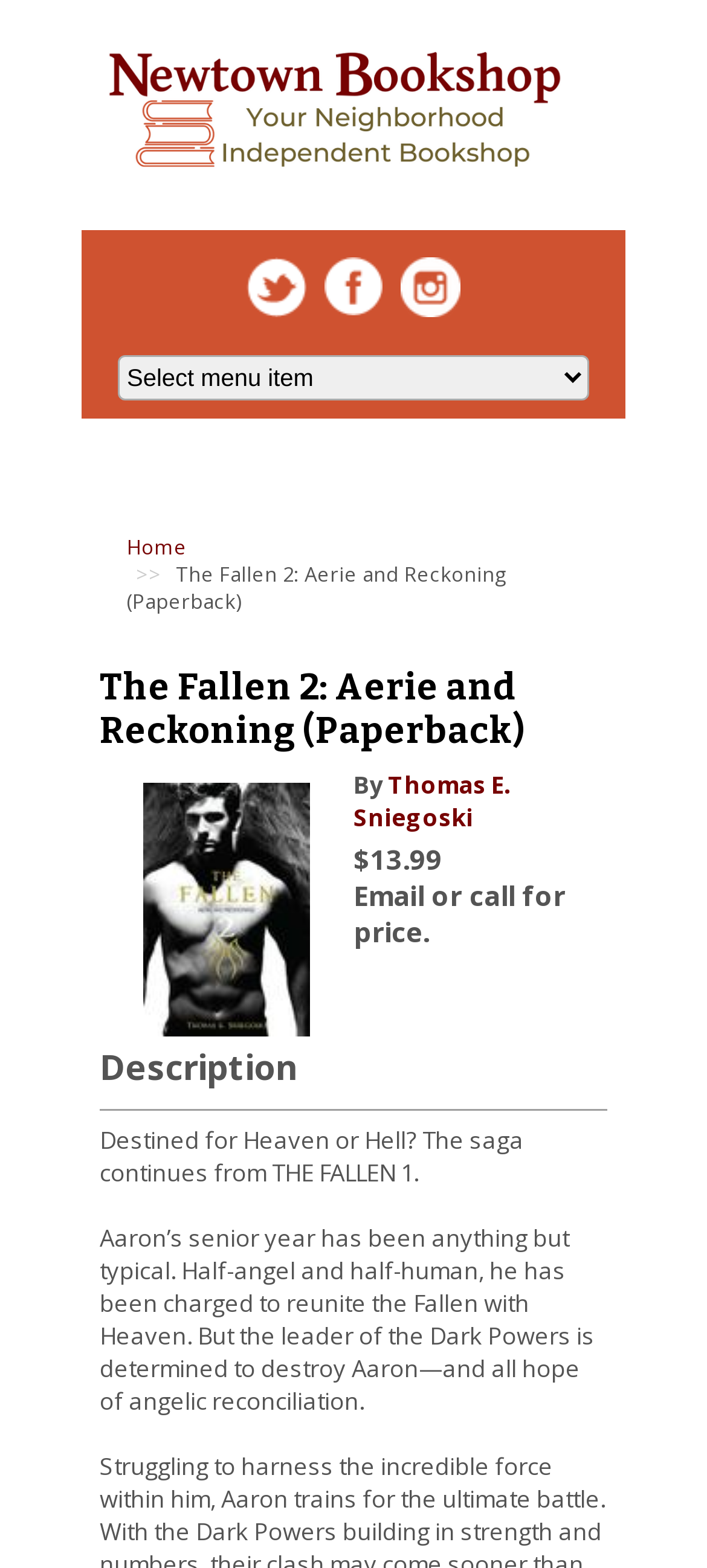Locate the bounding box coordinates of the element that should be clicked to execute the following instruction: "View the book cover image".

[0.203, 0.645, 0.438, 0.666]